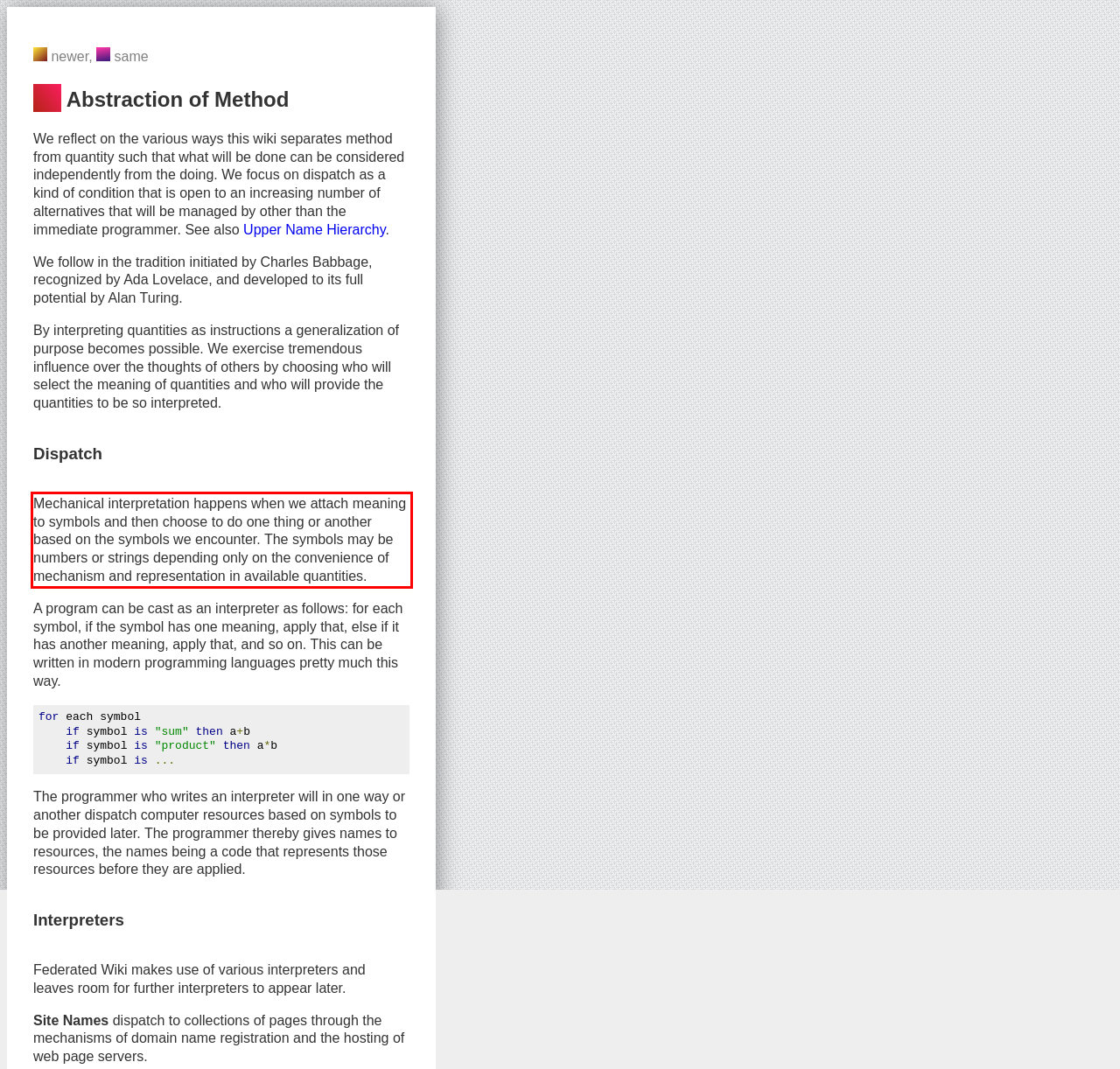Please perform OCR on the UI element surrounded by the red bounding box in the given webpage screenshot and extract its text content.

Mechanical interpretation happens when we attach meaning to symbols and then choose to do one thing or another based on the symbols we encounter. The symbols may be numbers or strings depending only on the convenience of mechanism and representation in available quantities.